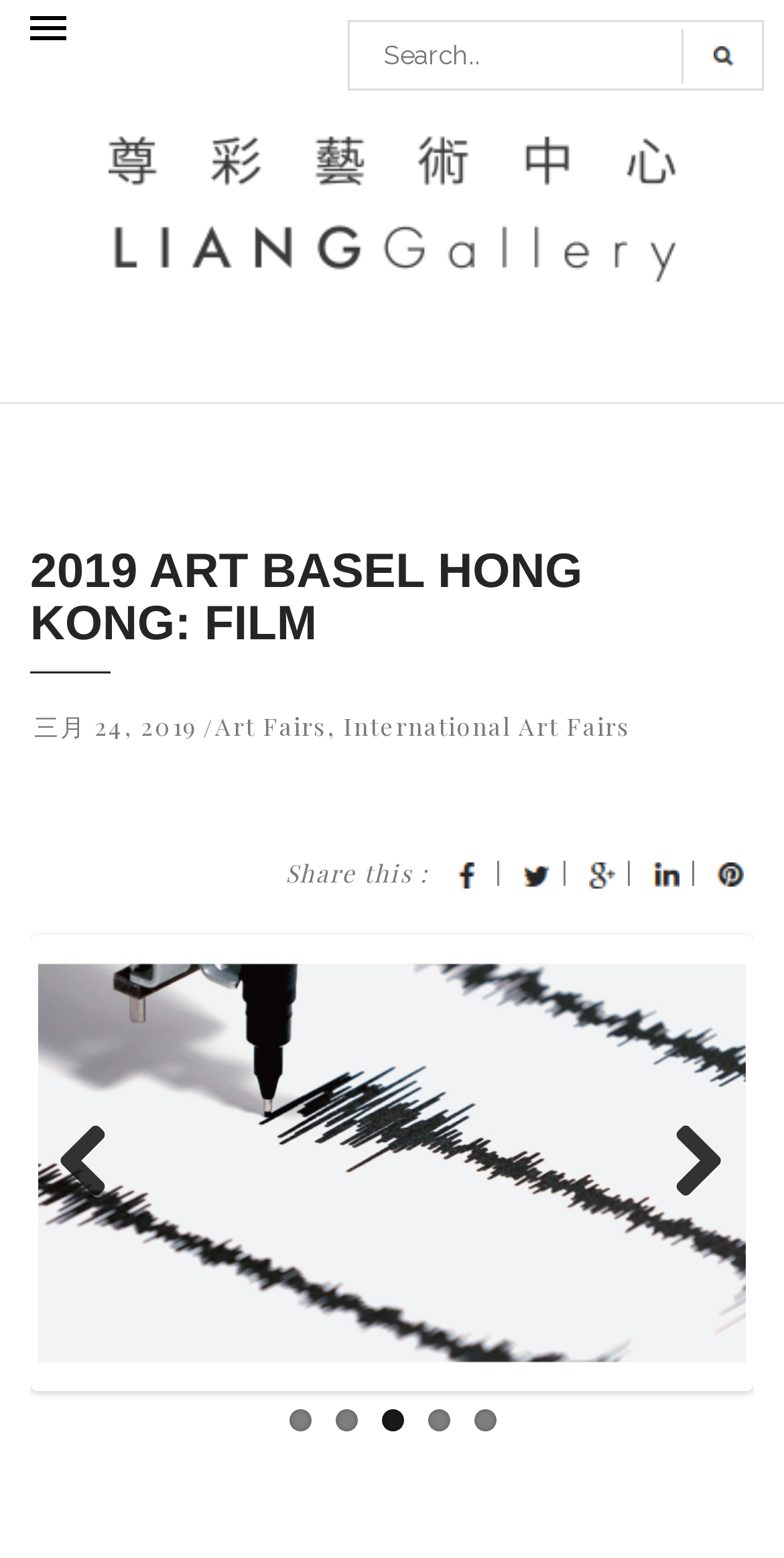Please locate the bounding box coordinates of the element that should be clicked to achieve the given instruction: "Go to the next page".

[0.823, 0.721, 0.926, 0.772]